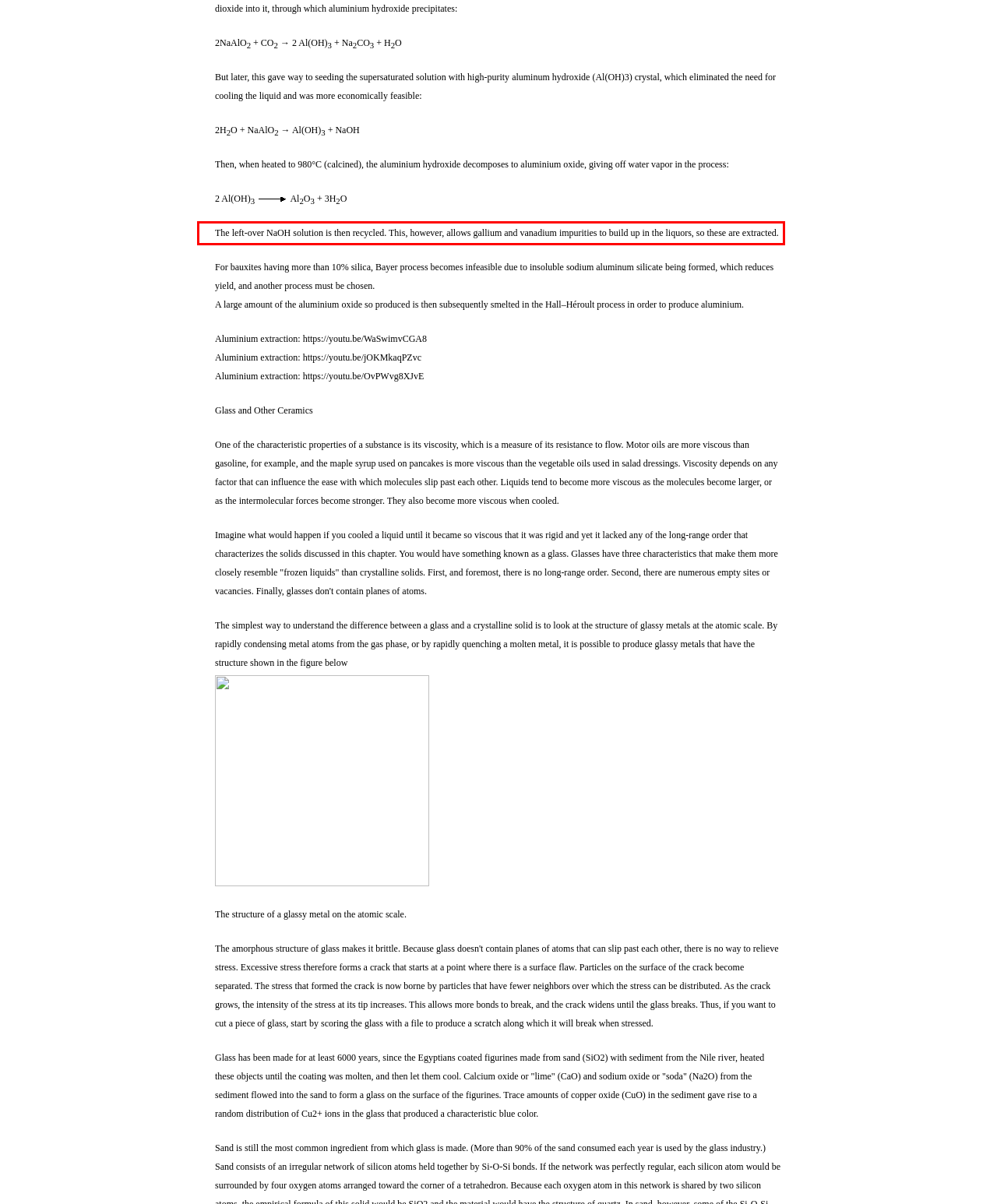Please examine the webpage screenshot containing a red bounding box and use OCR to recognize and output the text inside the red bounding box.

The left-over NaOH solution is then recycled. This, however, allows gallium and vanadium impurities to build up in the liquors, so these are extracted.